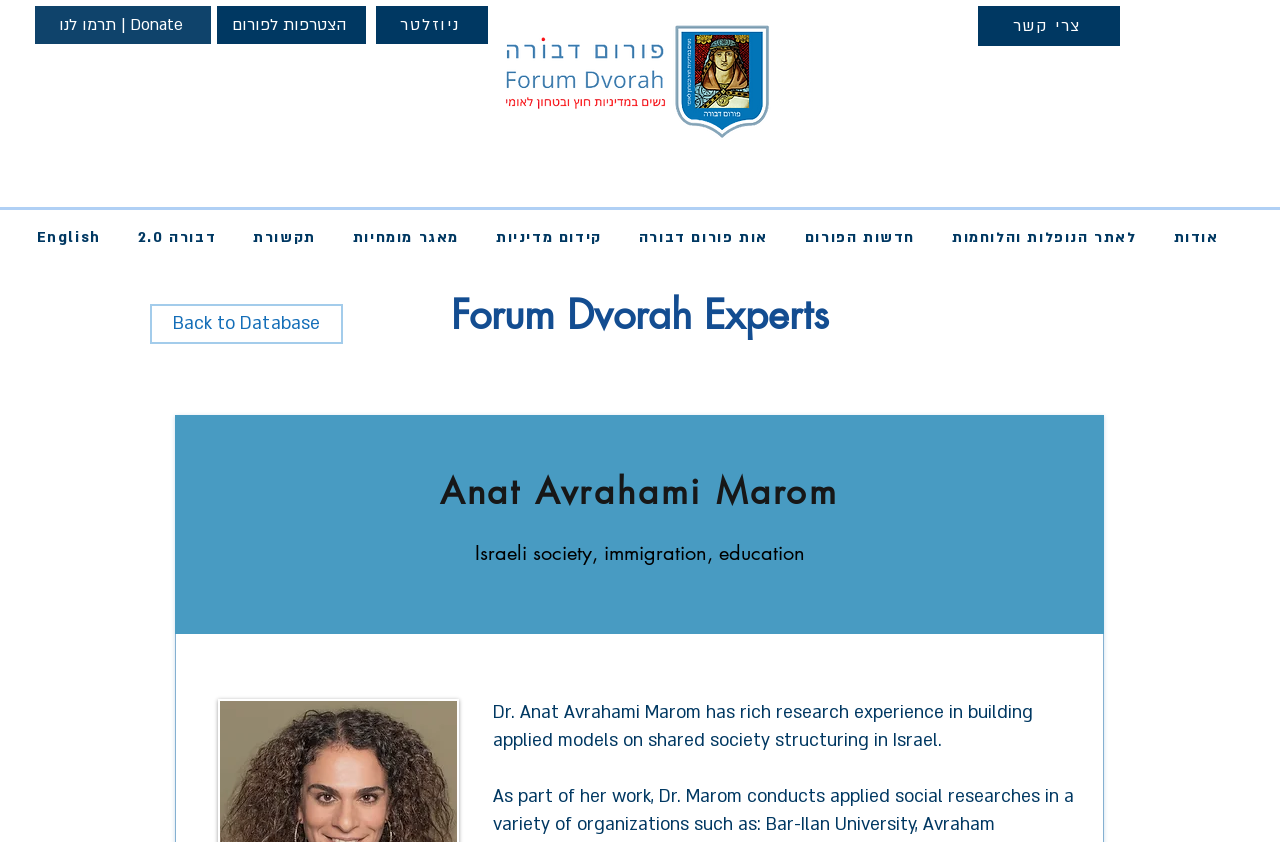Extract the bounding box of the UI element described as: "תרמו לנו | Donate".

[0.027, 0.007, 0.165, 0.052]